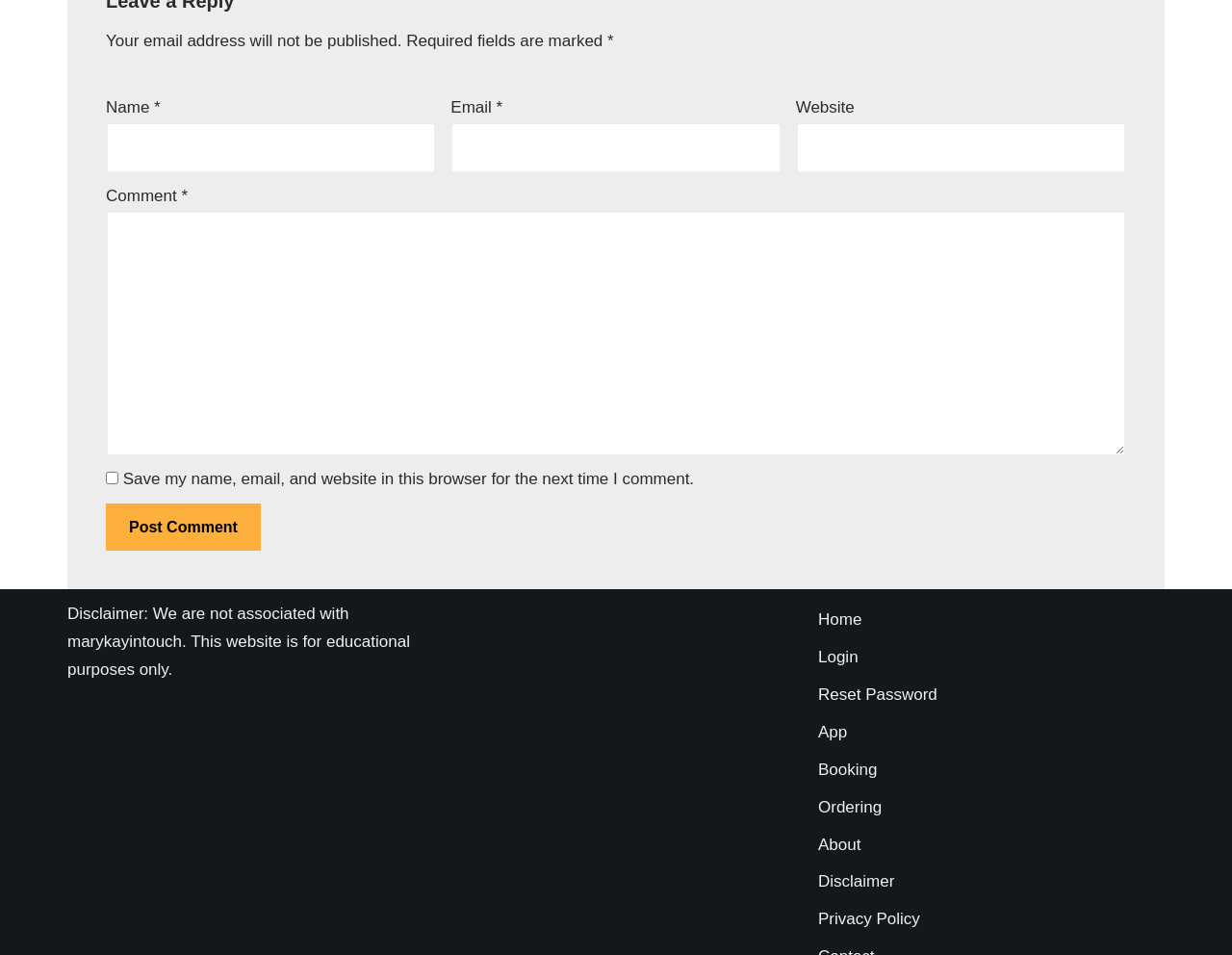Identify the bounding box coordinates for the region to click in order to carry out this instruction: "Write a comment". Provide the coordinates using four float numbers between 0 and 1, formatted as [left, top, right, bottom].

[0.086, 0.22, 0.914, 0.478]